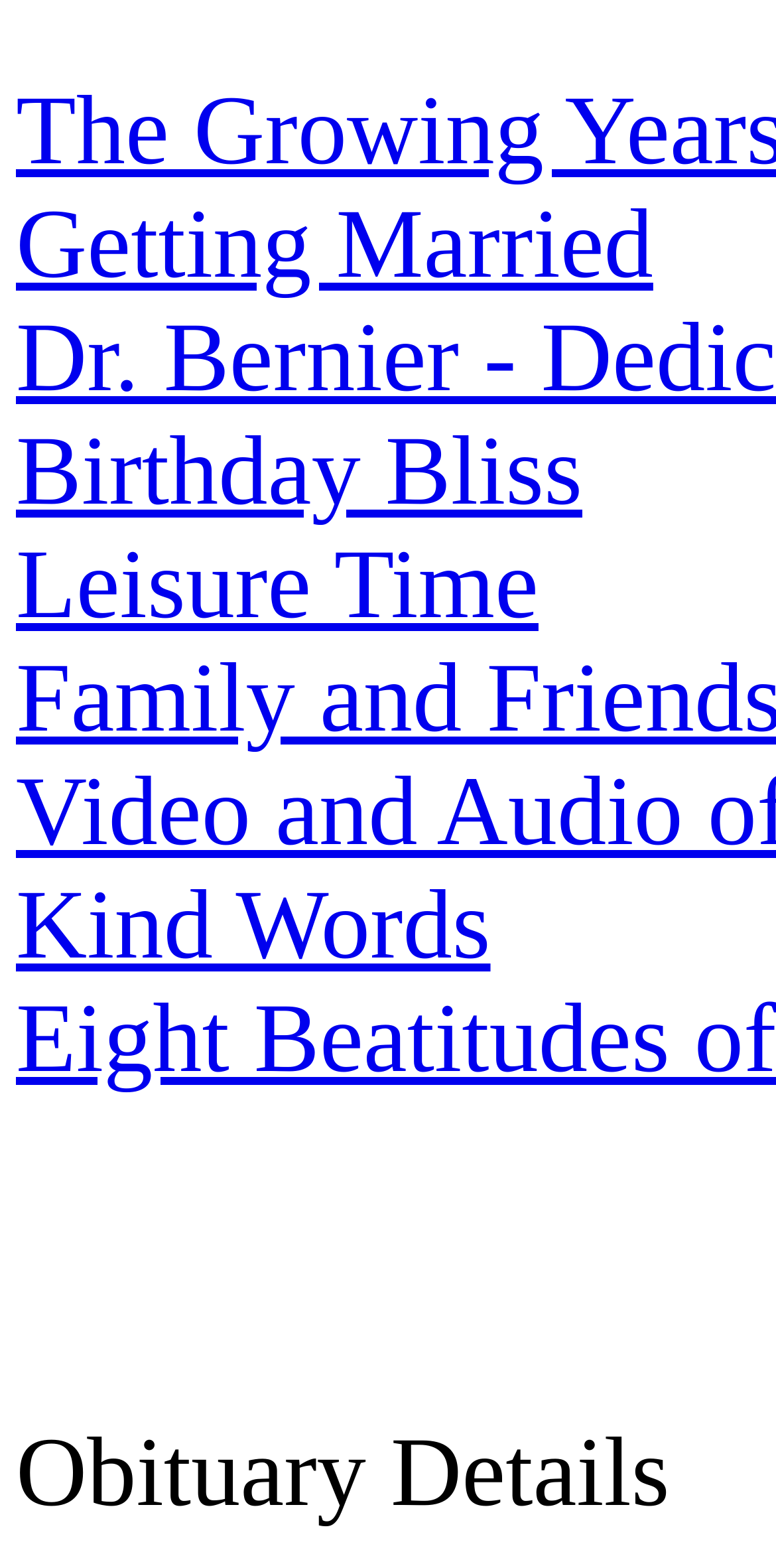Given the element description, predict the bounding box coordinates in the format (top-left x, top-left y, bottom-right x, bottom-right y). Make sure all values are between 0 and 1. Here is the element description: Leisure Time

[0.021, 0.338, 0.694, 0.408]